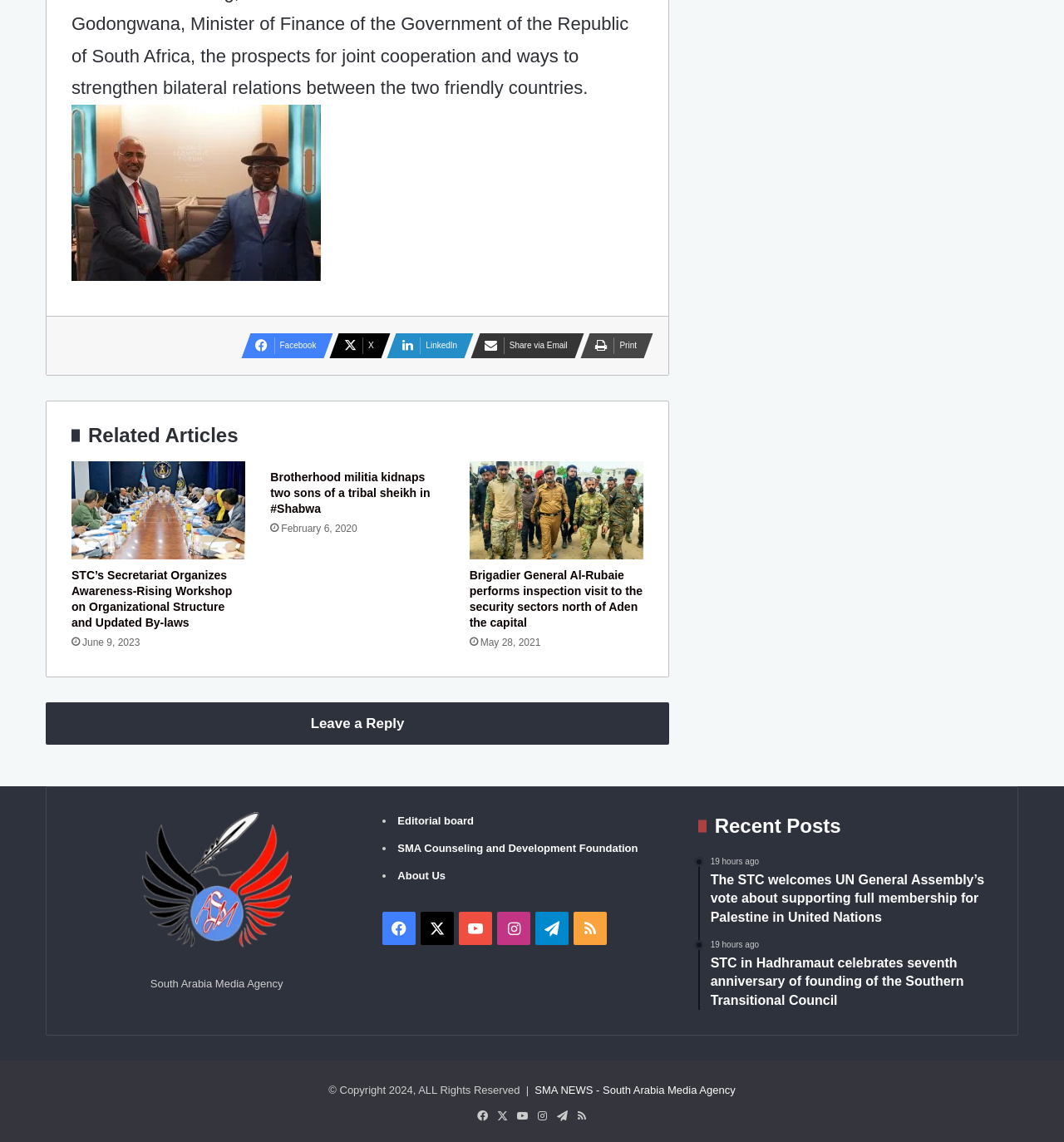Find and indicate the bounding box coordinates of the region you should select to follow the given instruction: "Click on Facebook link".

[0.226, 0.292, 0.303, 0.314]